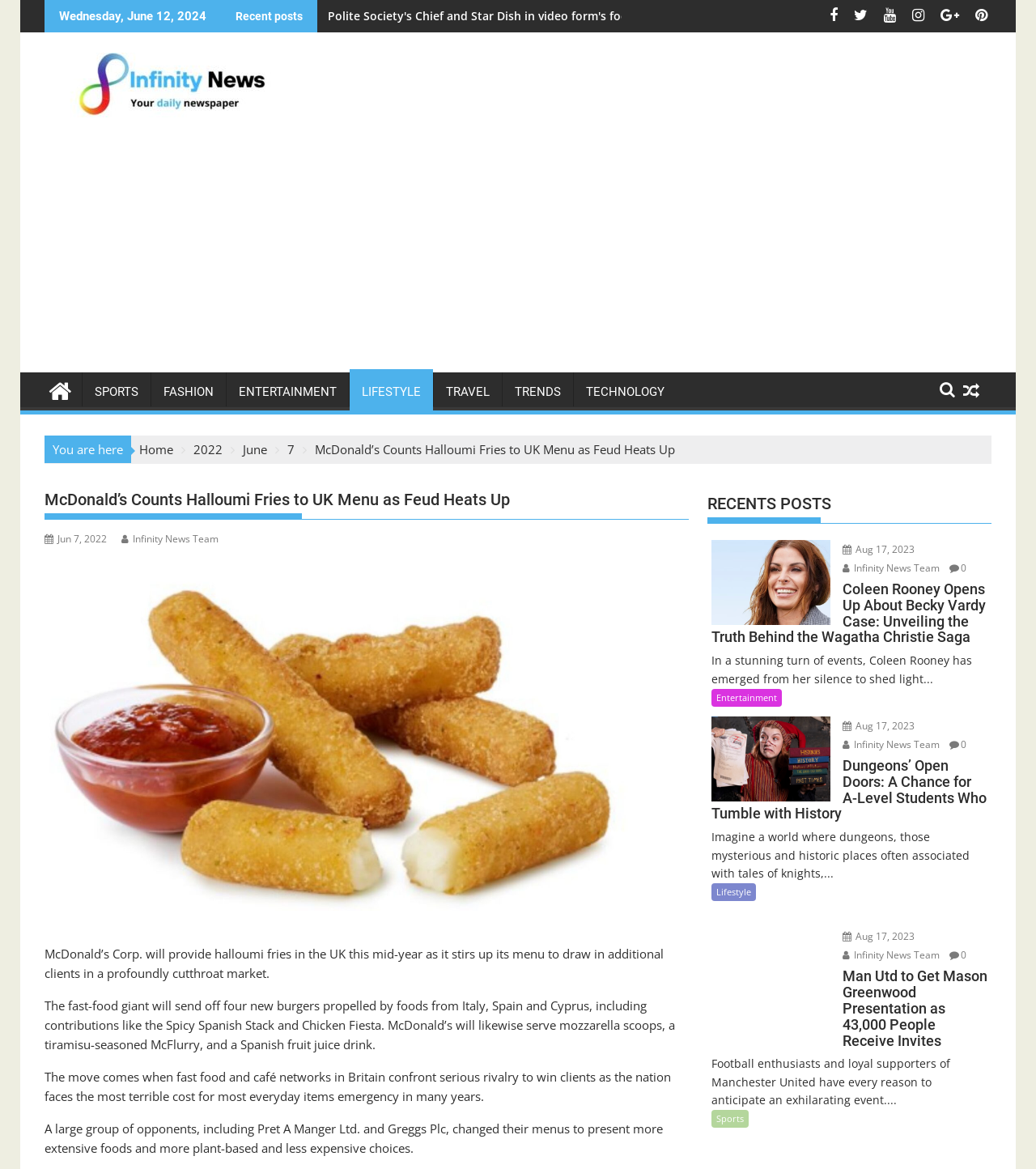Identify and provide the bounding box for the element described by: "Trends".

[0.485, 0.319, 0.553, 0.352]